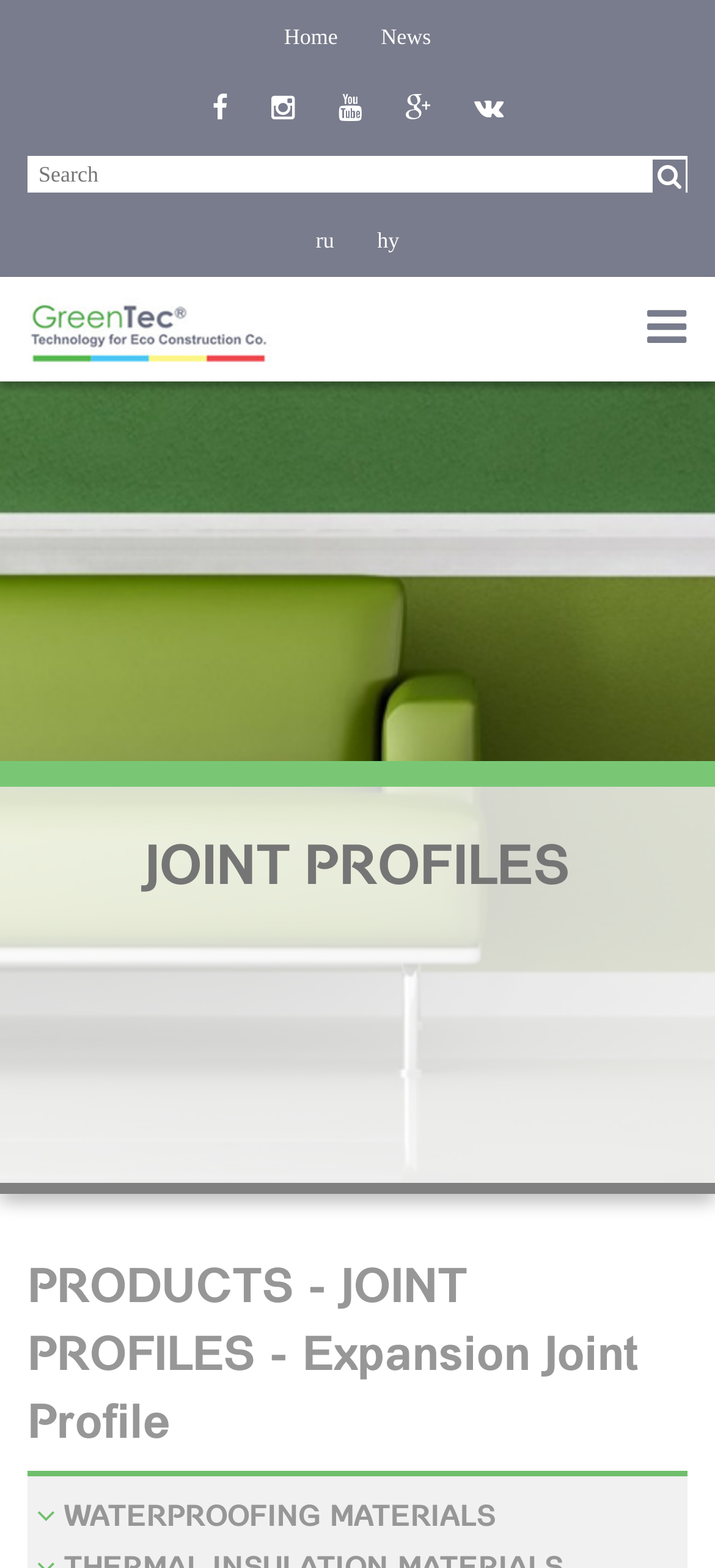Summarize the webpage in an elaborate manner.

The webpage is about expansion joints profiles. At the top, there are five links: "Home", "News", and three social media icons. To the left of these links, there is a search box with a magnifying glass icon on the right side. Below the search box, there are two language options, "ru" and "hy". 

On the top-right corner, there is a flag icon. Below it, there is a large heading "JOINT PROFILES" that spans across the page. 

Further down, there is a subheading "PRODUCTS - JOINT PROFILES - Expansion Joint Profile" that occupies most of the page width. At the very bottom, there is a link "WATERPROOFING MATERIALS" with a water droplet icon.